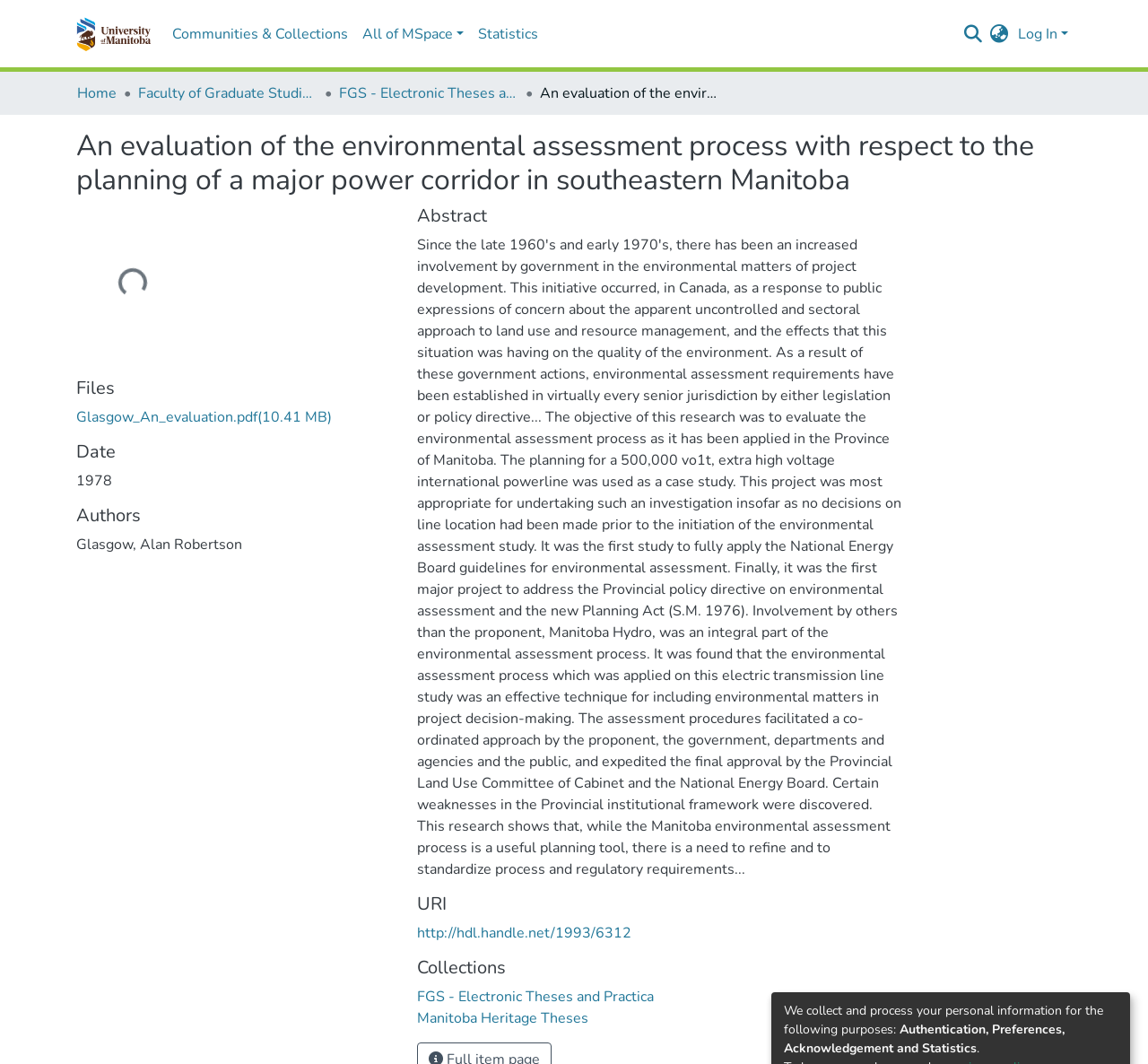Please determine the bounding box coordinates of the clickable area required to carry out the following instruction: "Add to cart". The coordinates must be four float numbers between 0 and 1, represented as [left, top, right, bottom].

None